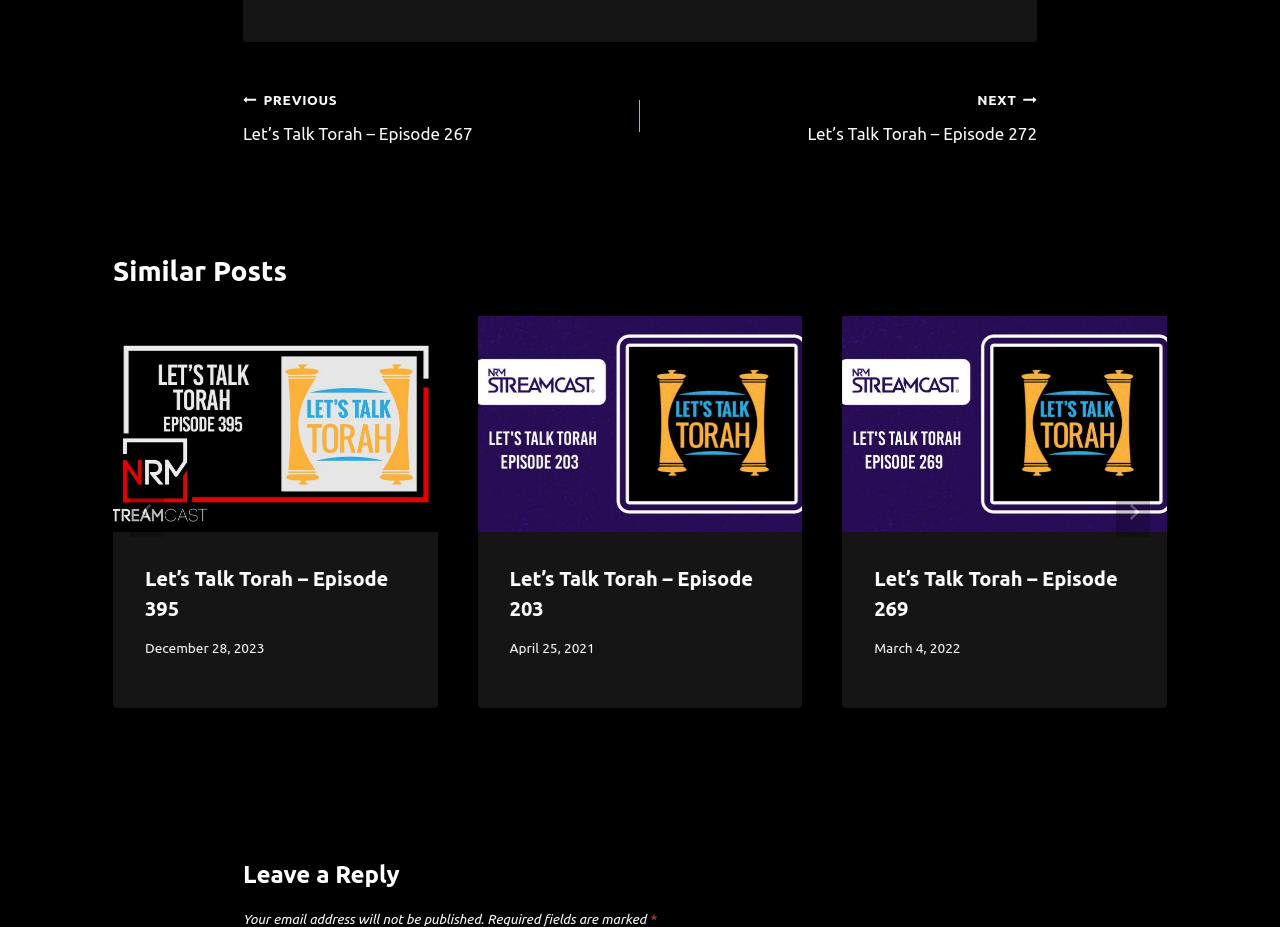What is the purpose of the 'NEXT' and 'PREVIOUS' buttons?
Please give a detailed and elaborate answer to the question based on the image.

The 'NEXT' and 'PREVIOUS' buttons are used for post navigation, allowing users to navigate to the next or previous post. This can be inferred from their position and text content, as well as their proximity to the 'Post navigation' heading.